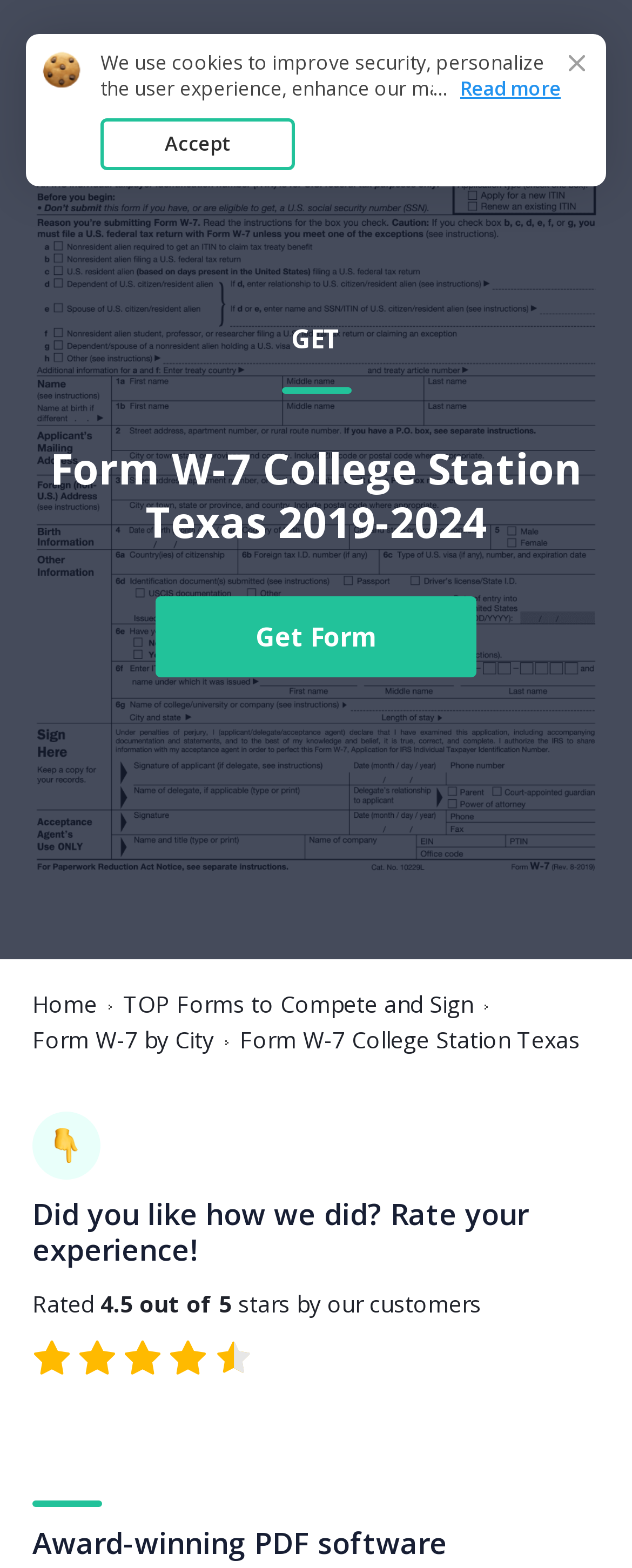Your task is to extract the text of the main heading from the webpage.

Form W-7 College Station Texas 2019-2024